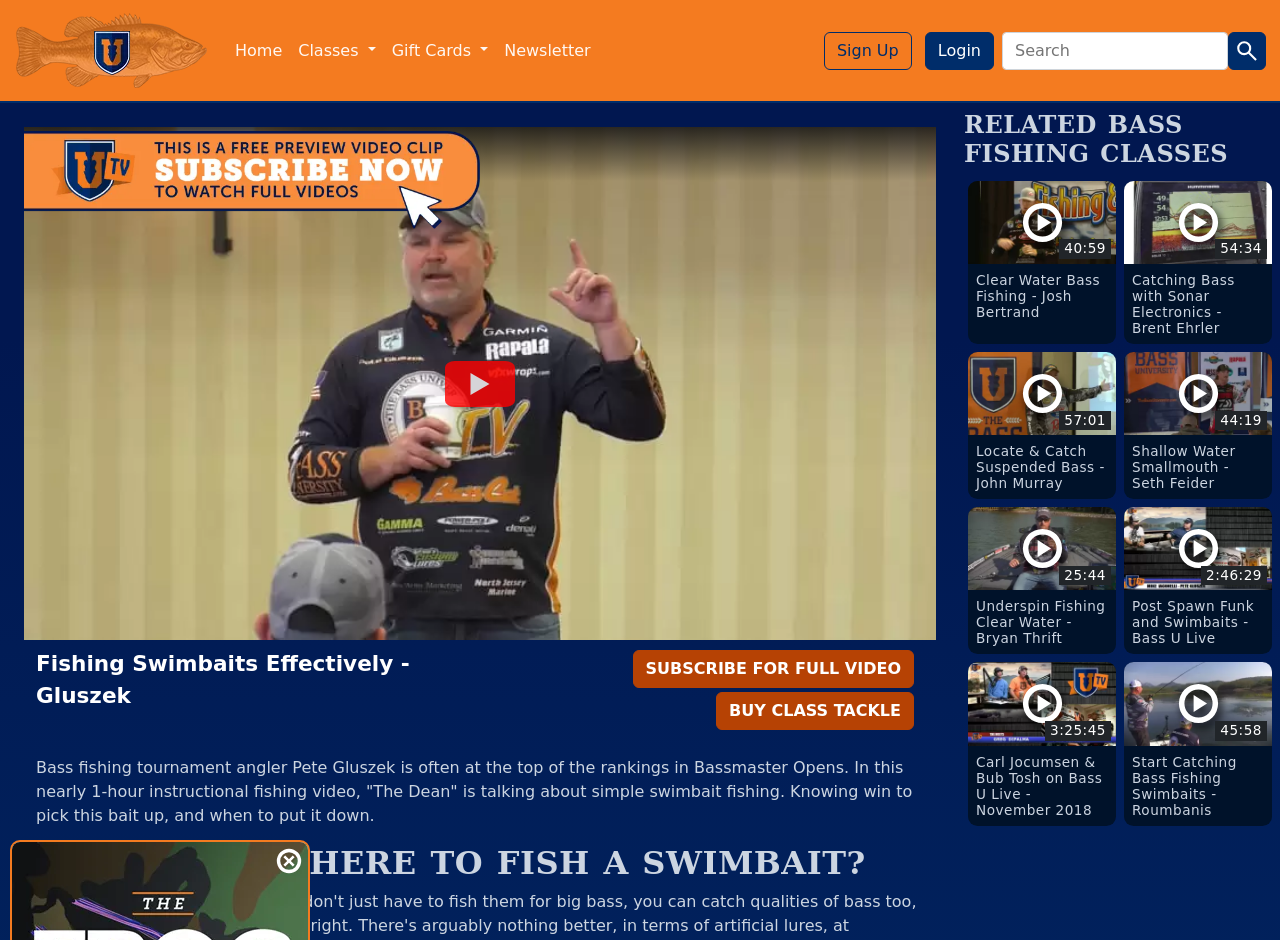Give a succinct answer to this question in a single word or phrase: 
What is the topic of the instructional video?

Fishing swimbaits